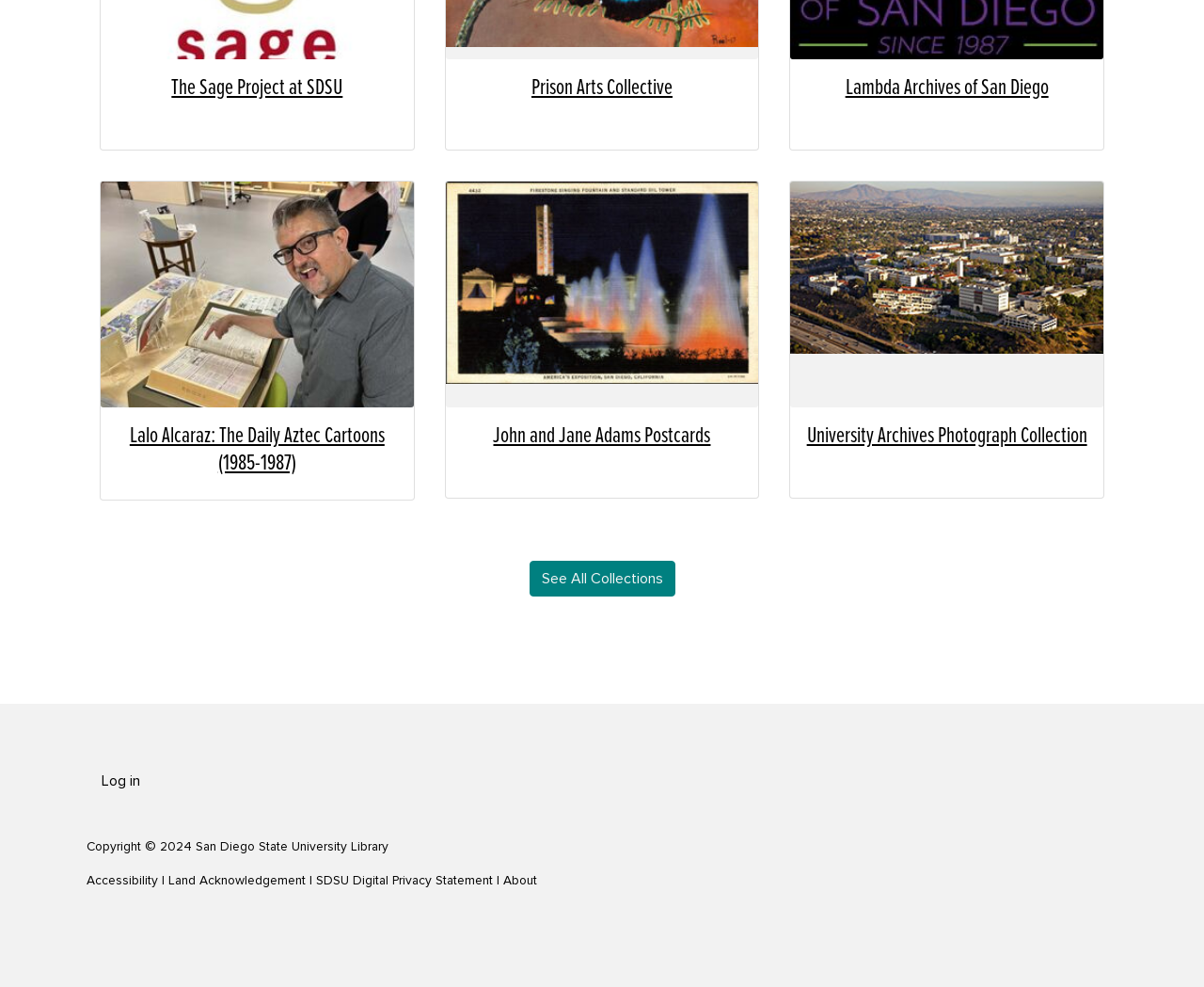What is the purpose of the University Archives Photograph Collection?
Based on the image, respond with a single word or phrase.

Documenting SDSU history